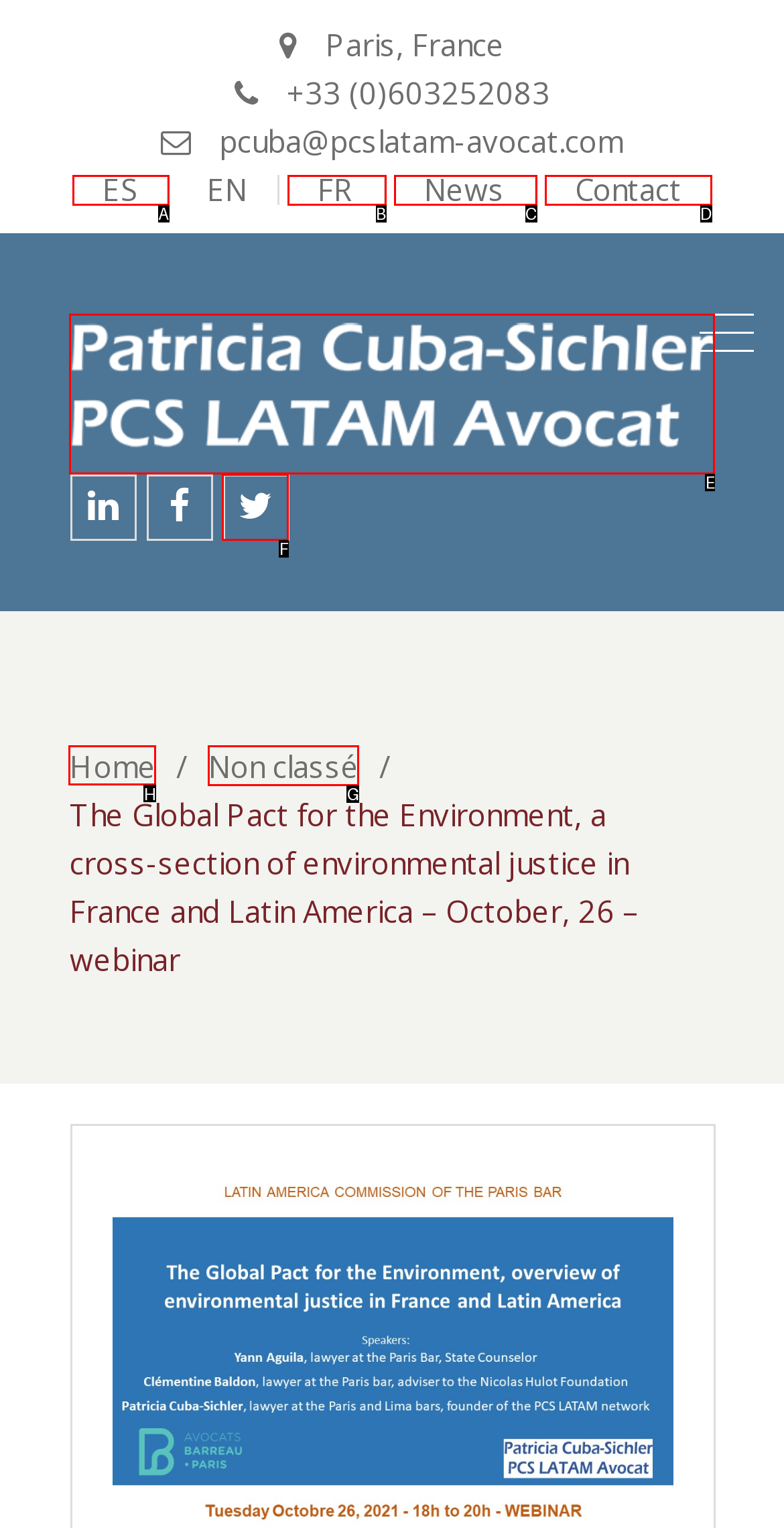Which option should be clicked to complete this task: Go to home page
Reply with the letter of the correct choice from the given choices.

H